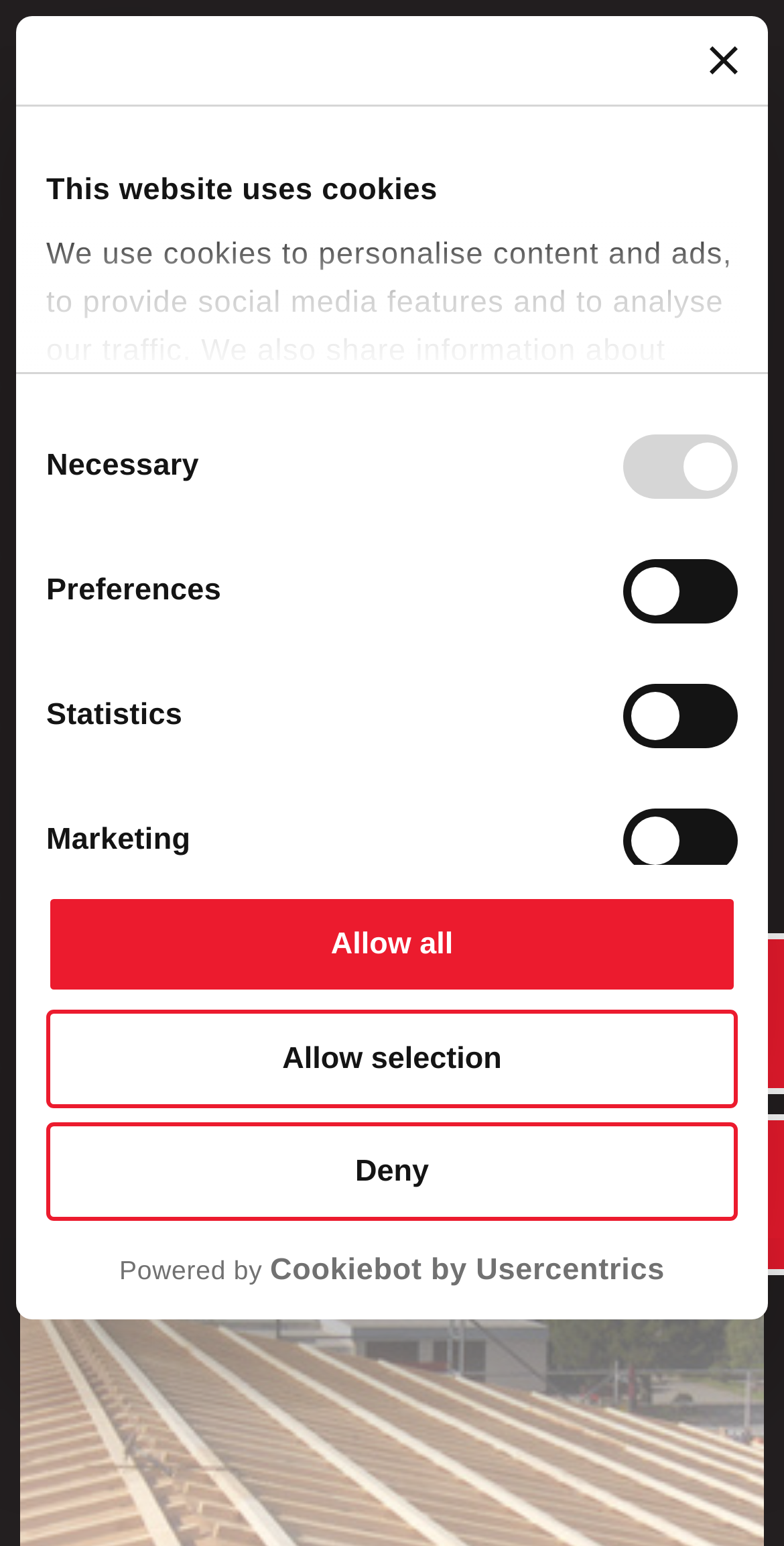Could you highlight the region that needs to be clicked to execute the instruction: "Open the menu"?

[0.767, 0.139, 0.923, 0.199]